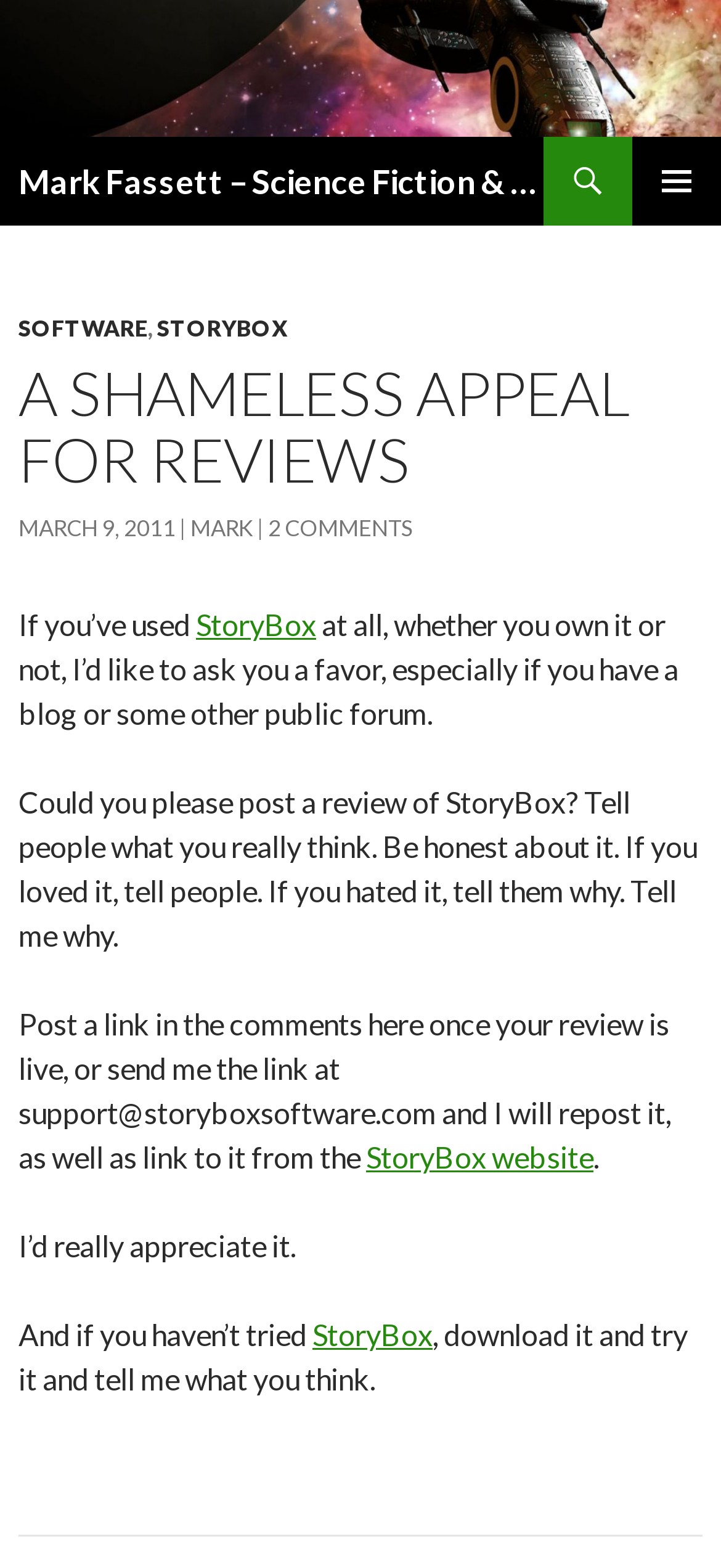With reference to the screenshot, provide a detailed response to the question below:
What is the author's name?

The author's name is obtained from the link 'Mark Fassett – Science Fiction & Fantasy Author' which is present at the top of the webpage.